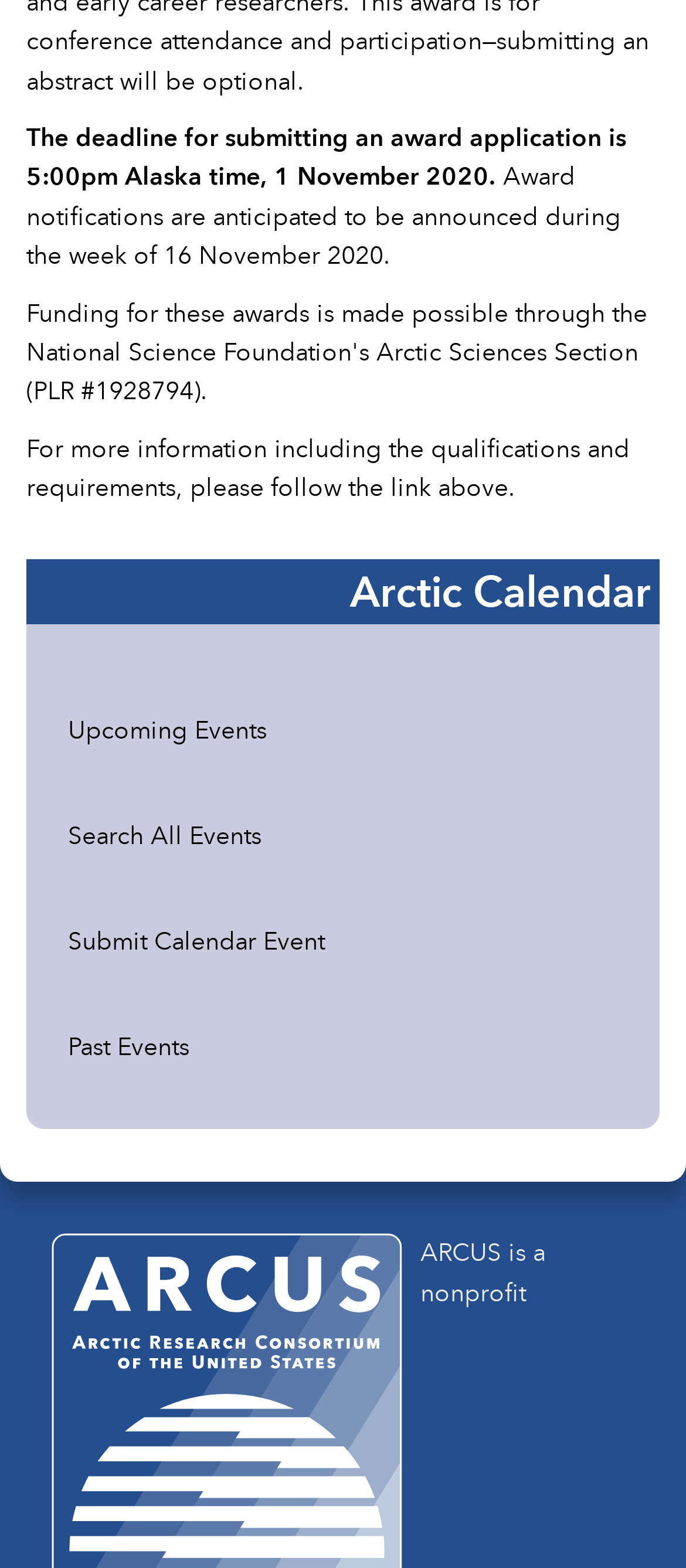What is the deadline for submitting an award application?
Could you please answer the question thoroughly and with as much detail as possible?

The answer can be found in the first StaticText element, which states 'The deadline for submitting an award application is 5:00pm Alaska time, 1 November 2020.'